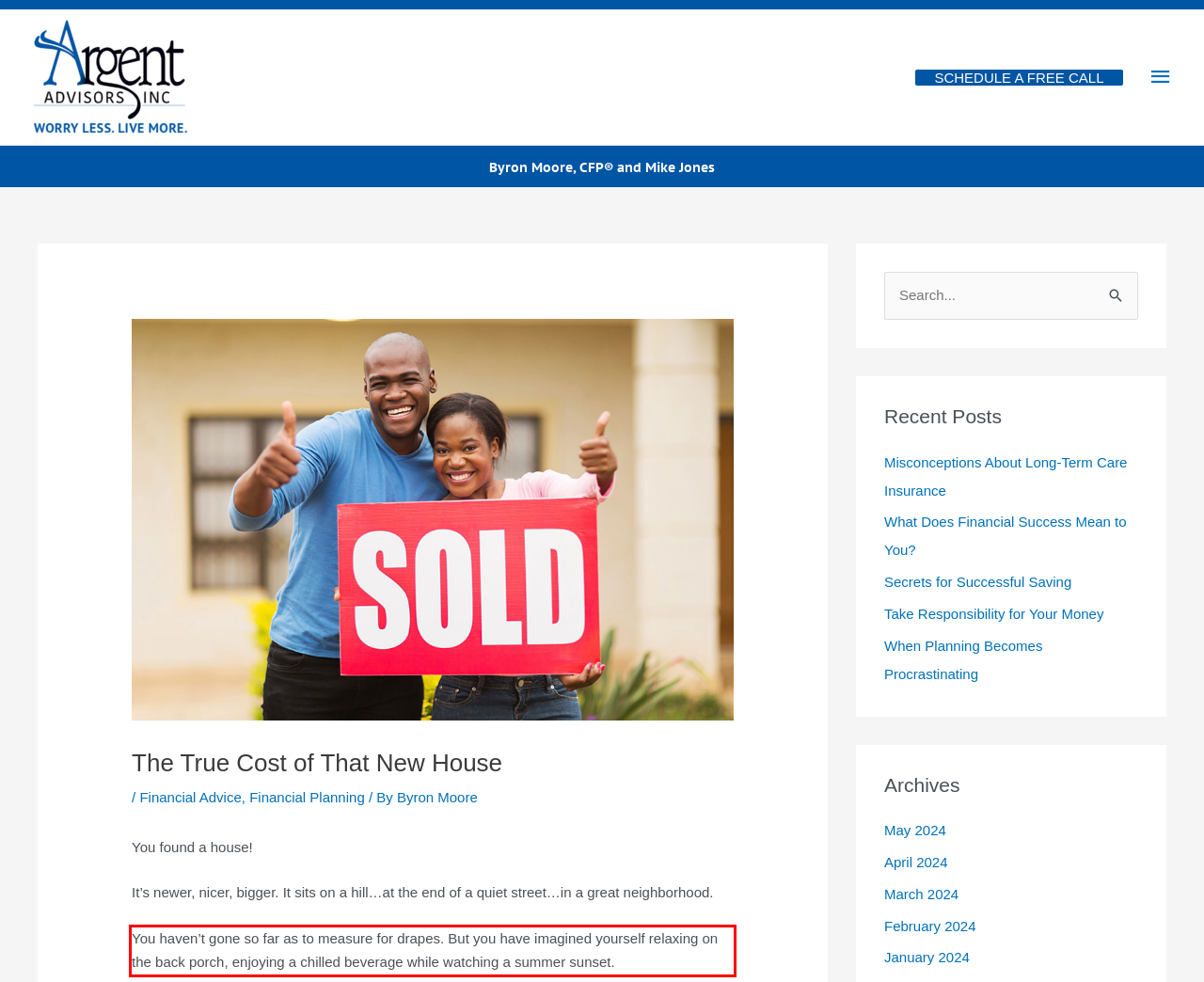You are provided with a screenshot of a webpage featuring a red rectangle bounding box. Extract the text content within this red bounding box using OCR.

You haven’t gone so far as to measure for drapes. But you have imagined yourself relaxing on the back porch, enjoying a chilled beverage while watching a summer sunset.